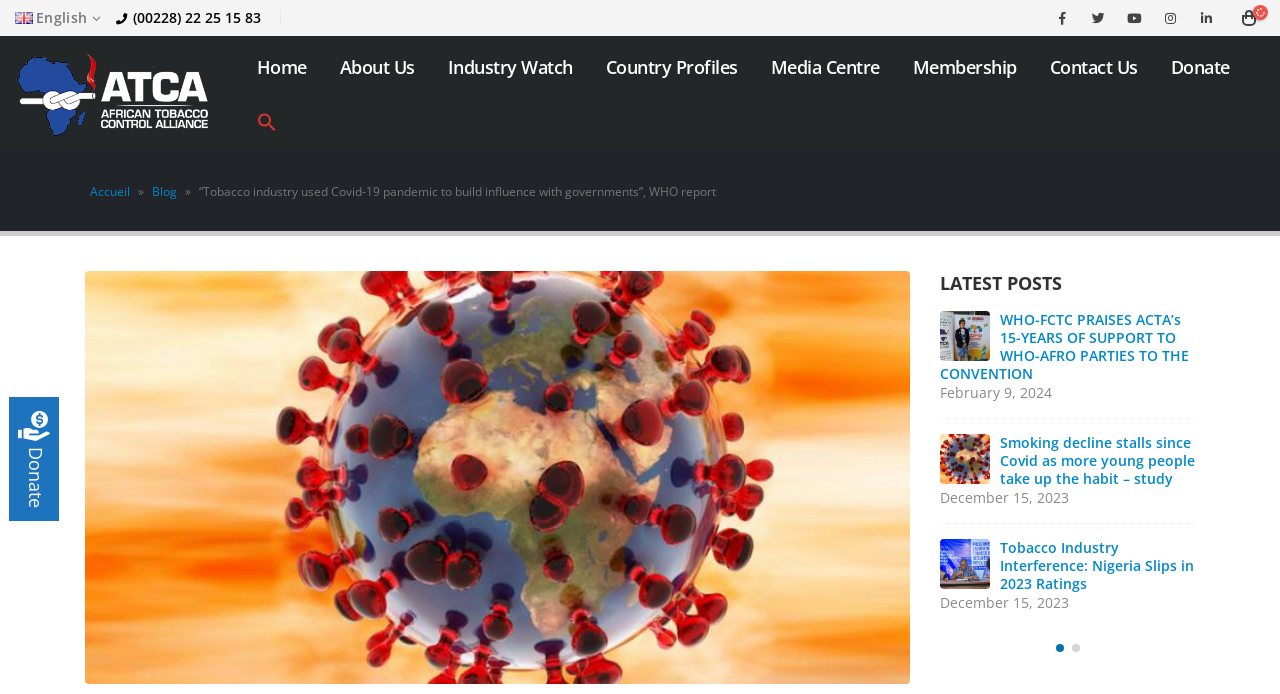How many social media links are there?
Please answer using one word or phrase, based on the screenshot.

5